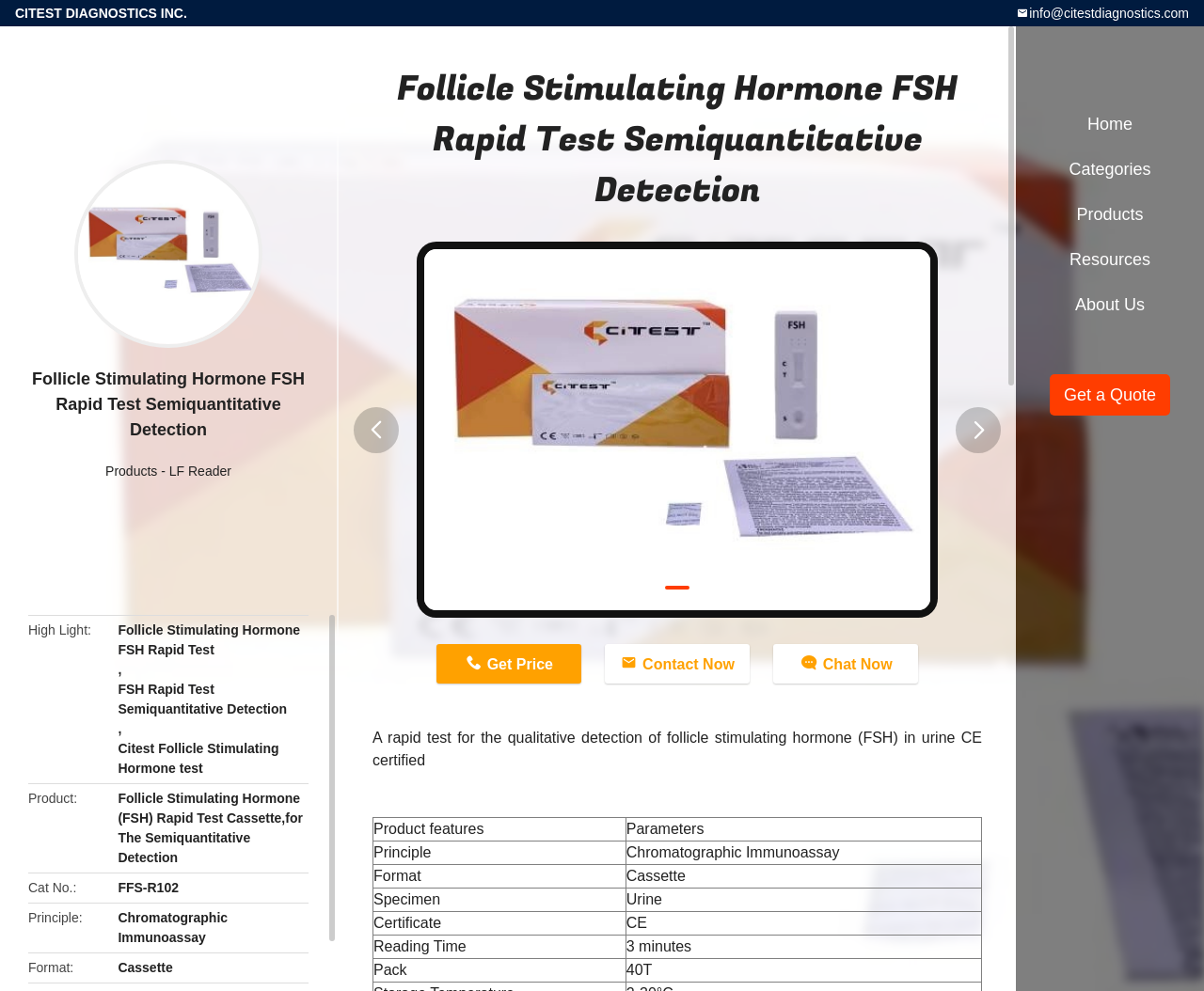Determine the webpage's heading and output its text content.

Follicle Stimulating Hormone FSH Rapid Test Semiquantitative Detection